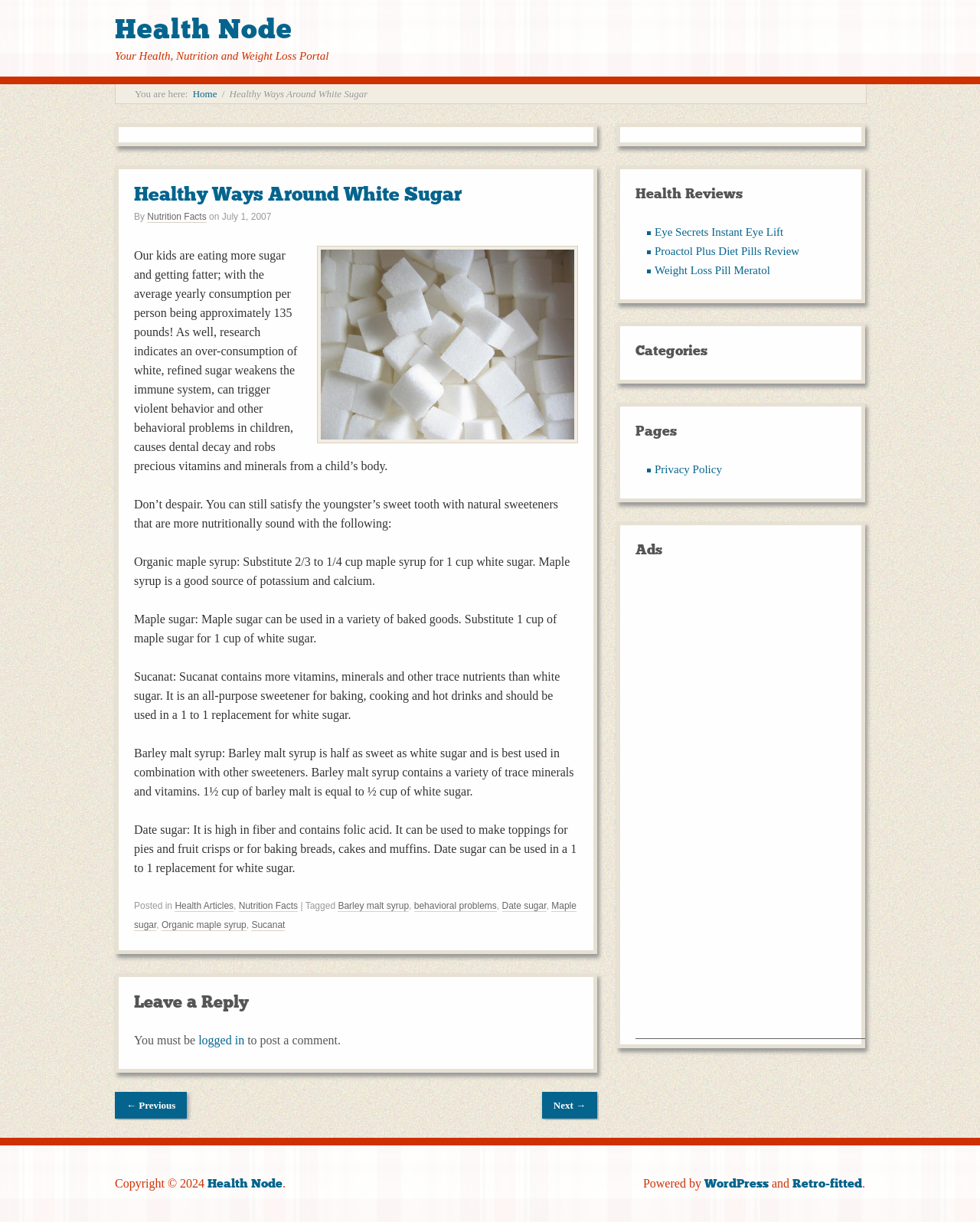What is the type of sugar that can be used in a 1 to 1 replacement for white sugar?
Based on the image content, provide your answer in one word or a short phrase.

Sucanat